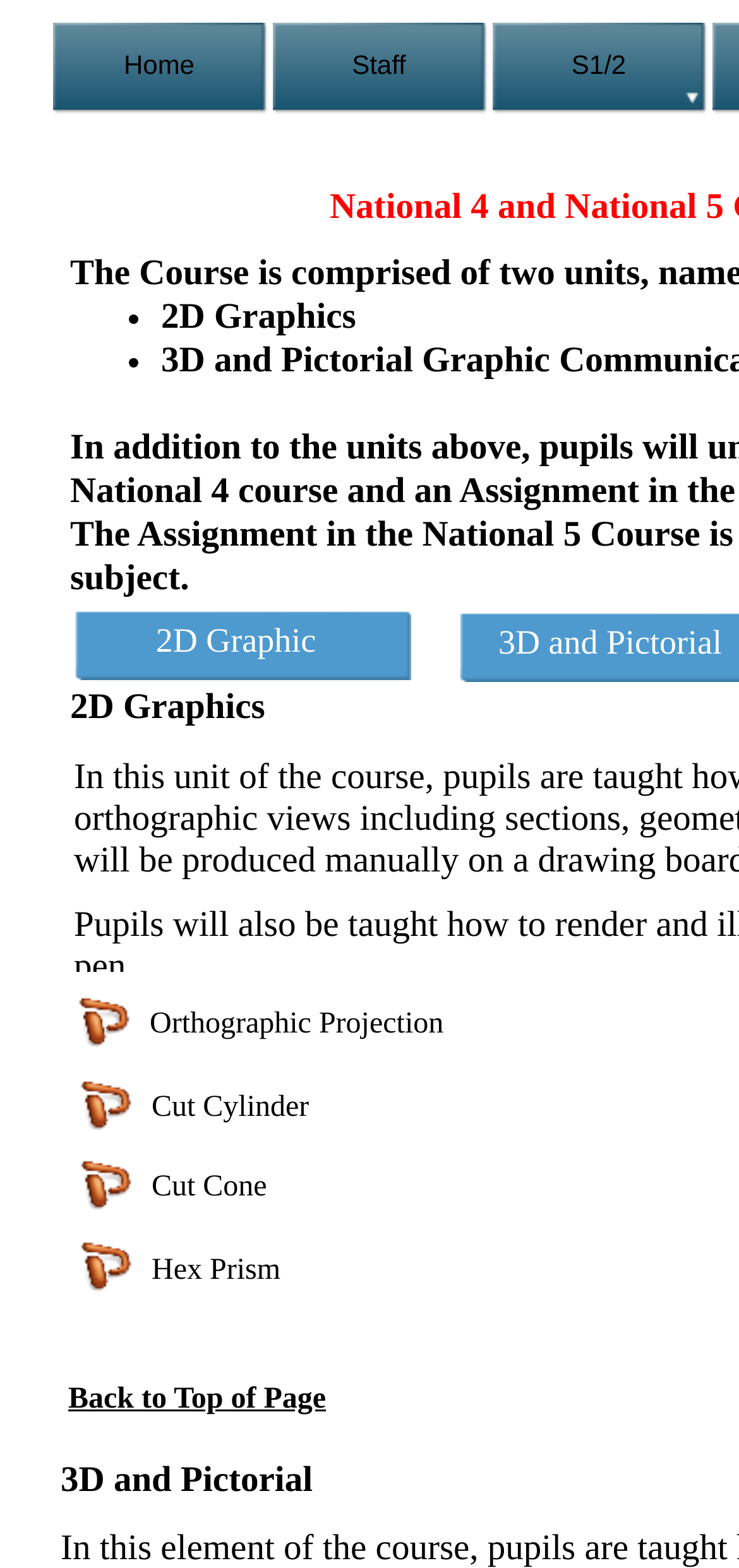Please specify the bounding box coordinates of the clickable region necessary for completing the following instruction: "go back to top of page". The coordinates must consist of four float numbers between 0 and 1, i.e., [left, top, right, bottom].

[0.092, 0.882, 0.441, 0.903]